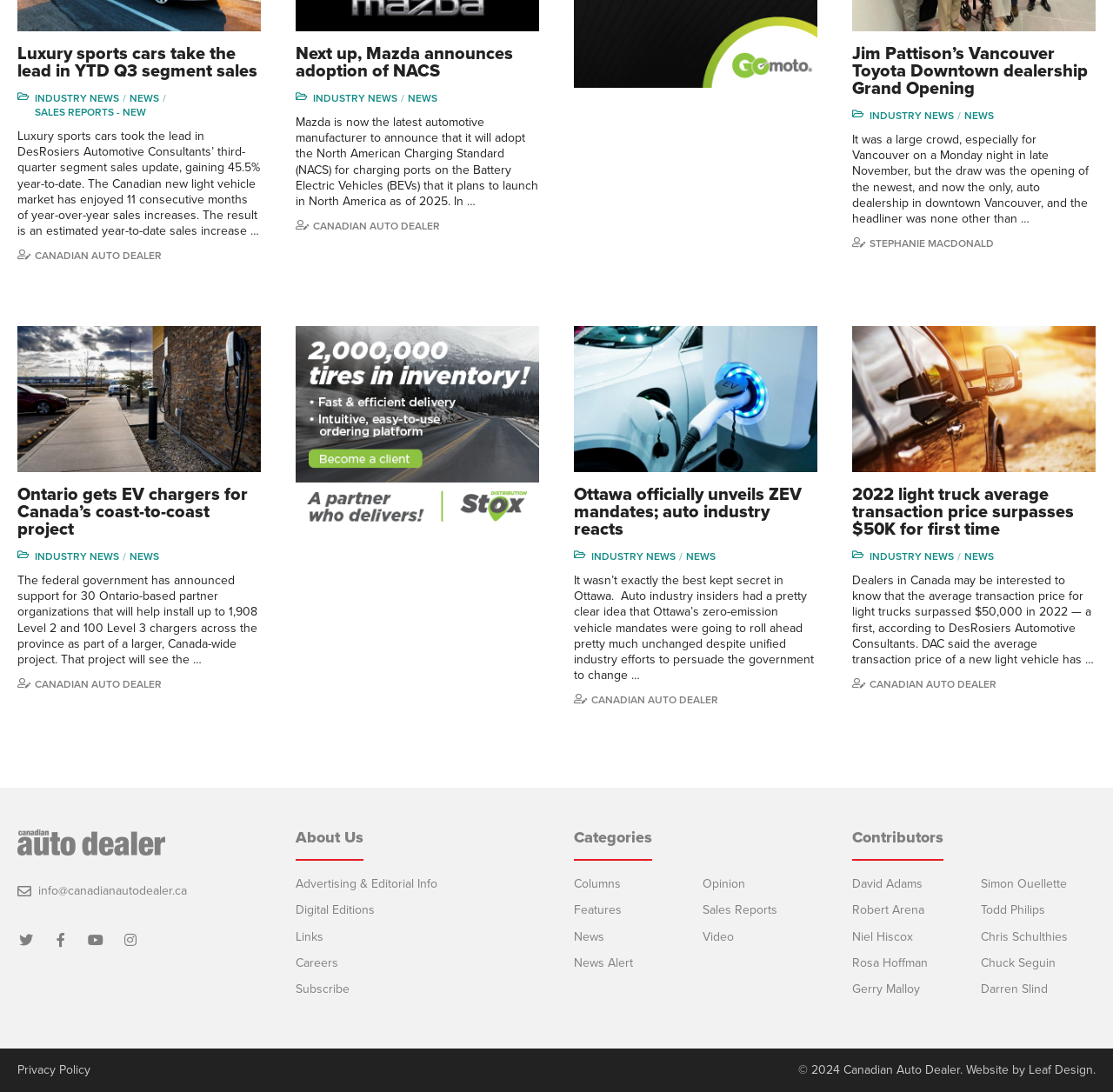Please find and report the bounding box coordinates of the element to click in order to perform the following action: "Contact the Canadian Auto Dealer team". The coordinates should be expressed as four float numbers between 0 and 1, in the format [left, top, right, bottom].

[0.034, 0.809, 0.168, 0.822]